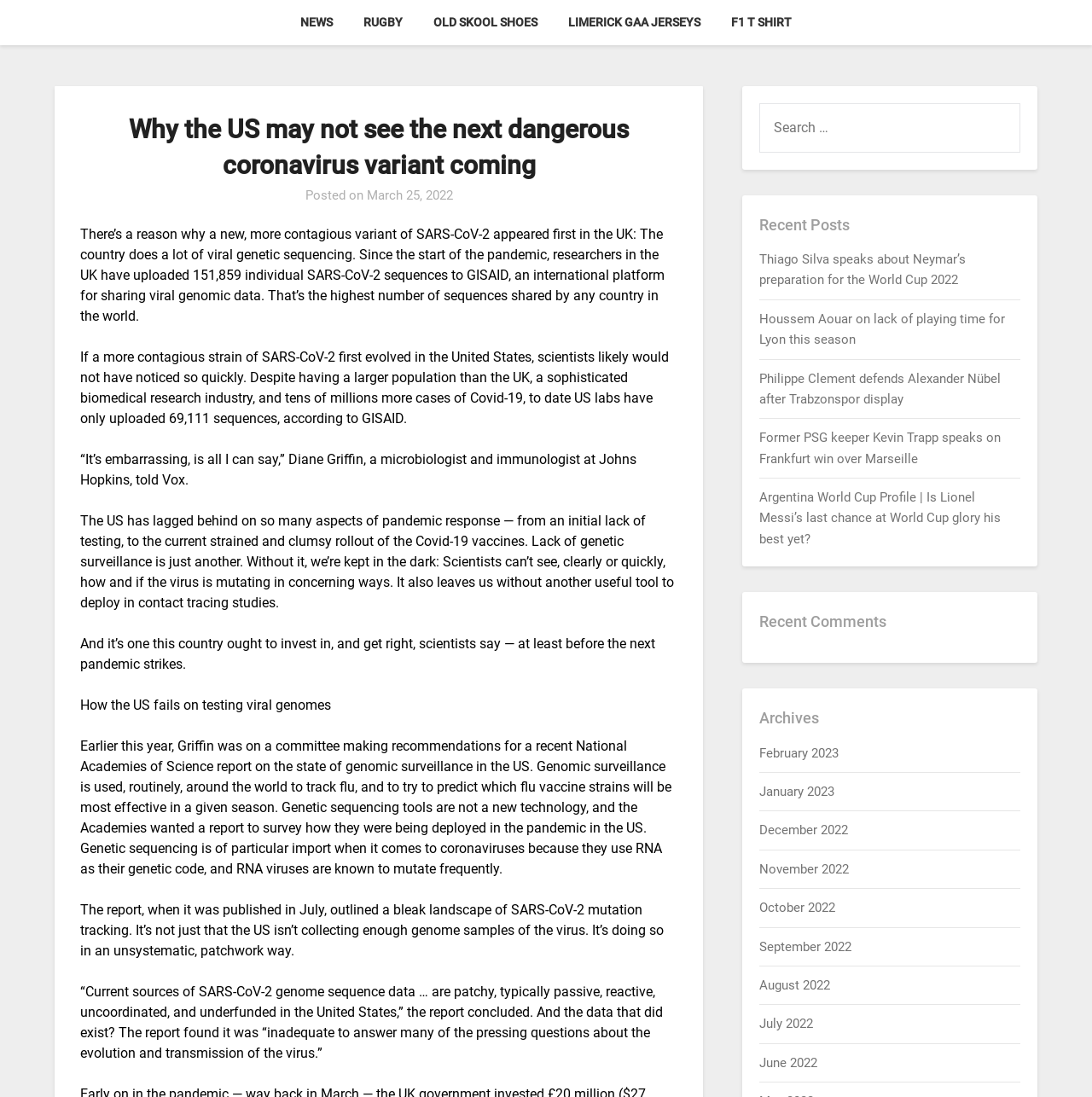Generate an in-depth caption that captures all aspects of the webpage.

The webpage appears to be a news article or blog post discussing the United States' lack of preparedness in detecting new coronavirus variants. At the top of the page, there are several links to different categories, including "NEWS", "RUGBY", "OLD SKOOL SHOES", "LIMERICK GAA JERSEYS", and "F1 T SHIRT". 

Below these links, there is a header with the title "Why the US may not see the next dangerous coronavirus variant coming". This is followed by a paragraph of text that explains how the UK has been able to detect new variants of the coronavirus due to its extensive genetic sequencing efforts. 

The article then goes on to discuss how the US has lagged behind in this area, with only 69,111 sequences uploaded to the international platform GISAID, compared to the UK's 151,859 sequences. The article quotes a microbiologist and immunologist from Johns Hopkins, who expresses embarrassment at the US's lack of progress in this area.

The article continues to discuss the importance of genetic surveillance in tracking the evolution and transmission of the virus, and how the US's current approach is inadequate. There are several paragraphs of text that provide more information on this topic.

On the right-hand side of the page, there is a search bar with the label "SEARCH FOR:". Below this, there is a heading that says "Recent Posts", followed by several links to other articles or blog posts. These links include topics such as sports news and World Cup profiles.

Further down the page, there are headings for "Recent Comments" and "Archives", with links to different months of the year, from February 2023 to June 2022.